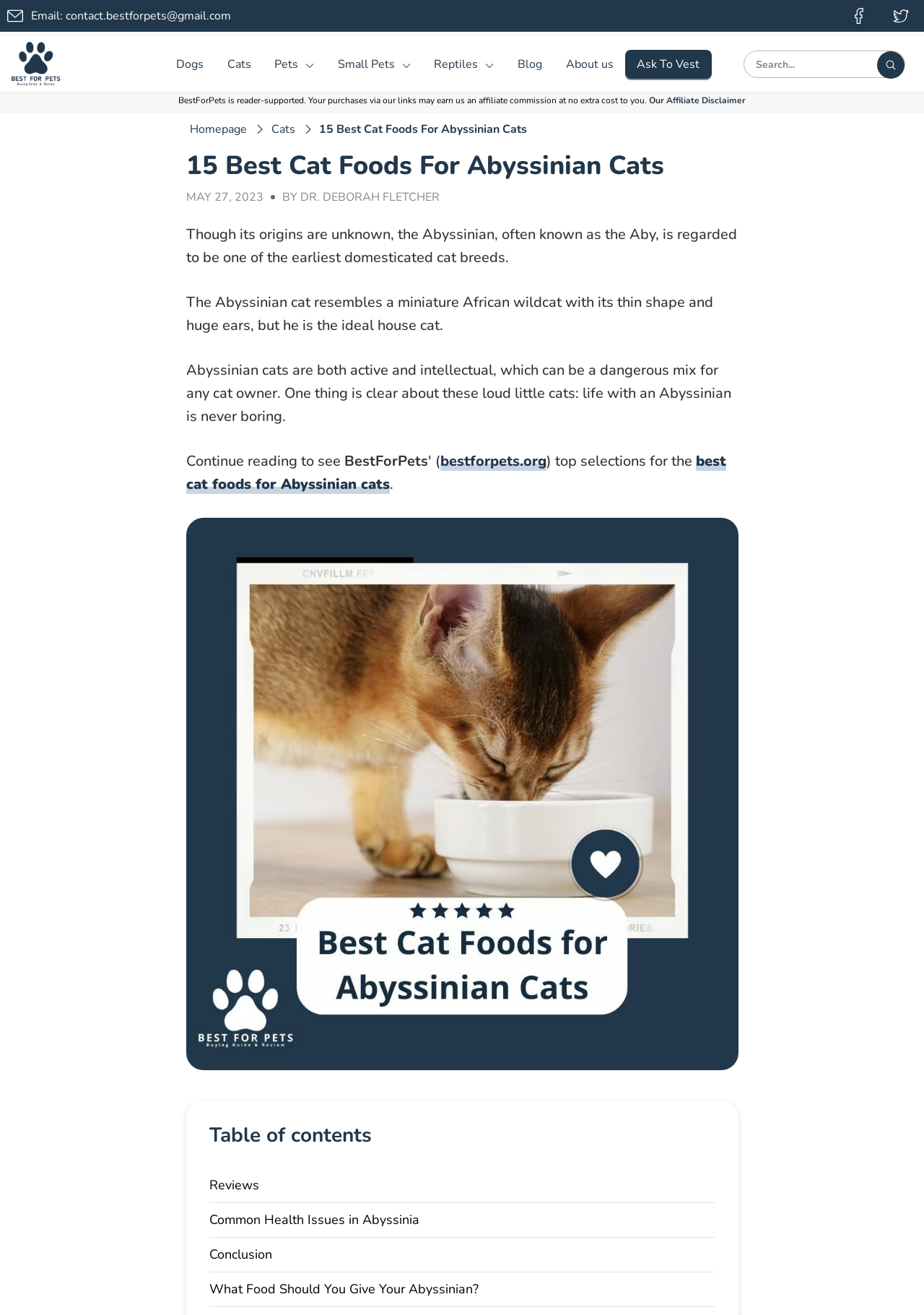Could you identify the text that serves as the heading for this webpage?

15 Best Cat Foods For Abyssinian Cats